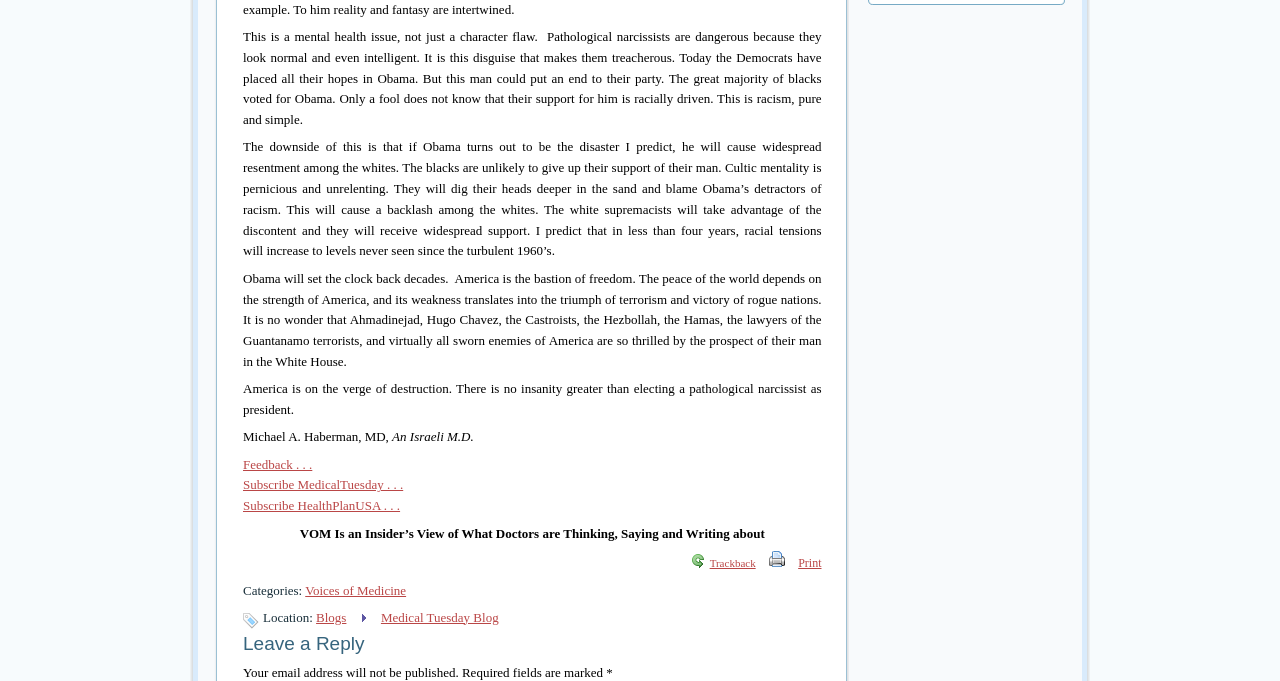Point out the bounding box coordinates of the section to click in order to follow this instruction: "Click on Credentialing Application for Facility".

None